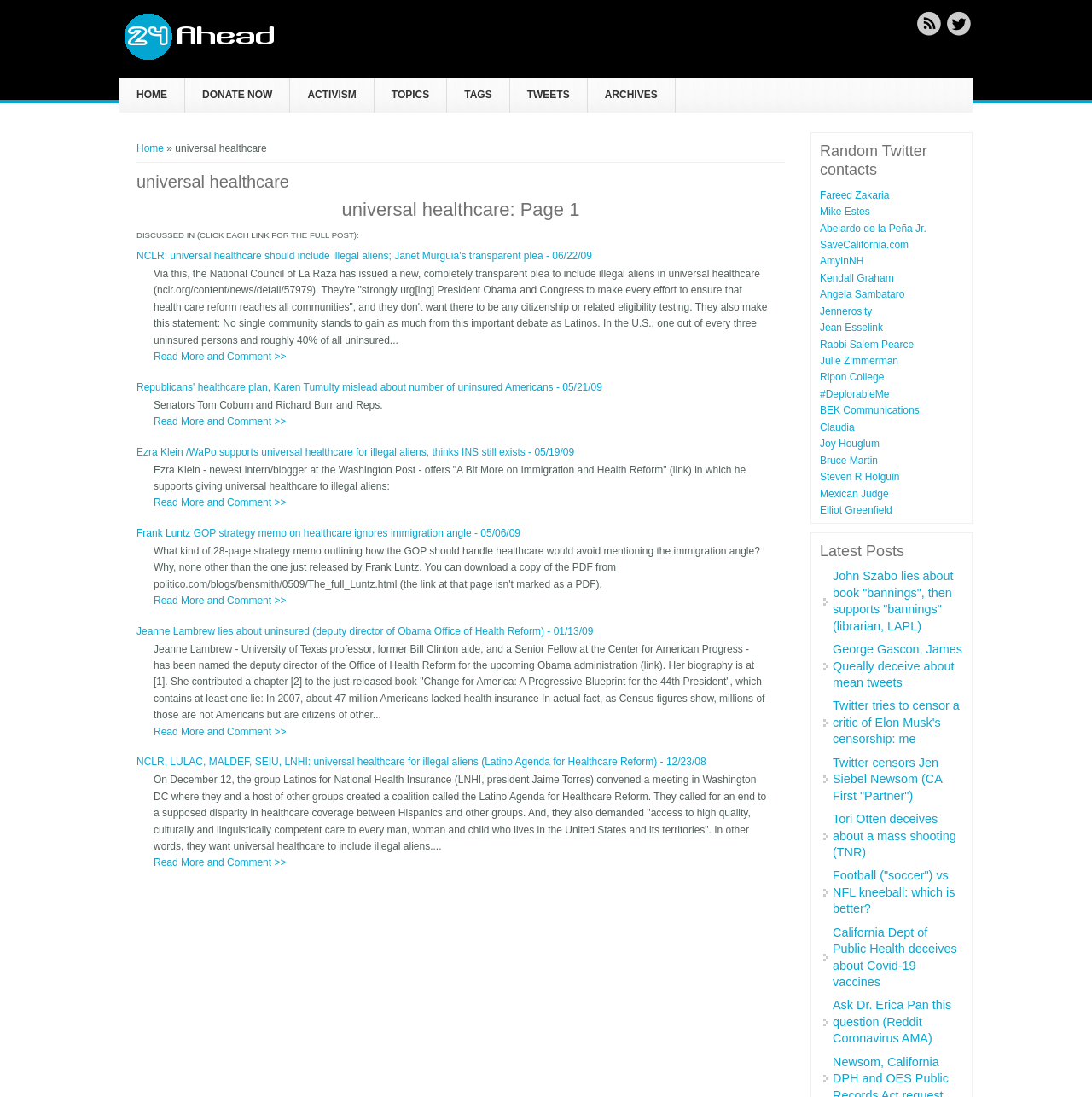Determine the bounding box coordinates of the area to click in order to meet this instruction: "Read more about 'NCLR: universal healthcare should include illegal aliens; Janet Murguia's transparent plea - 06/22/09'".

[0.125, 0.228, 0.542, 0.239]